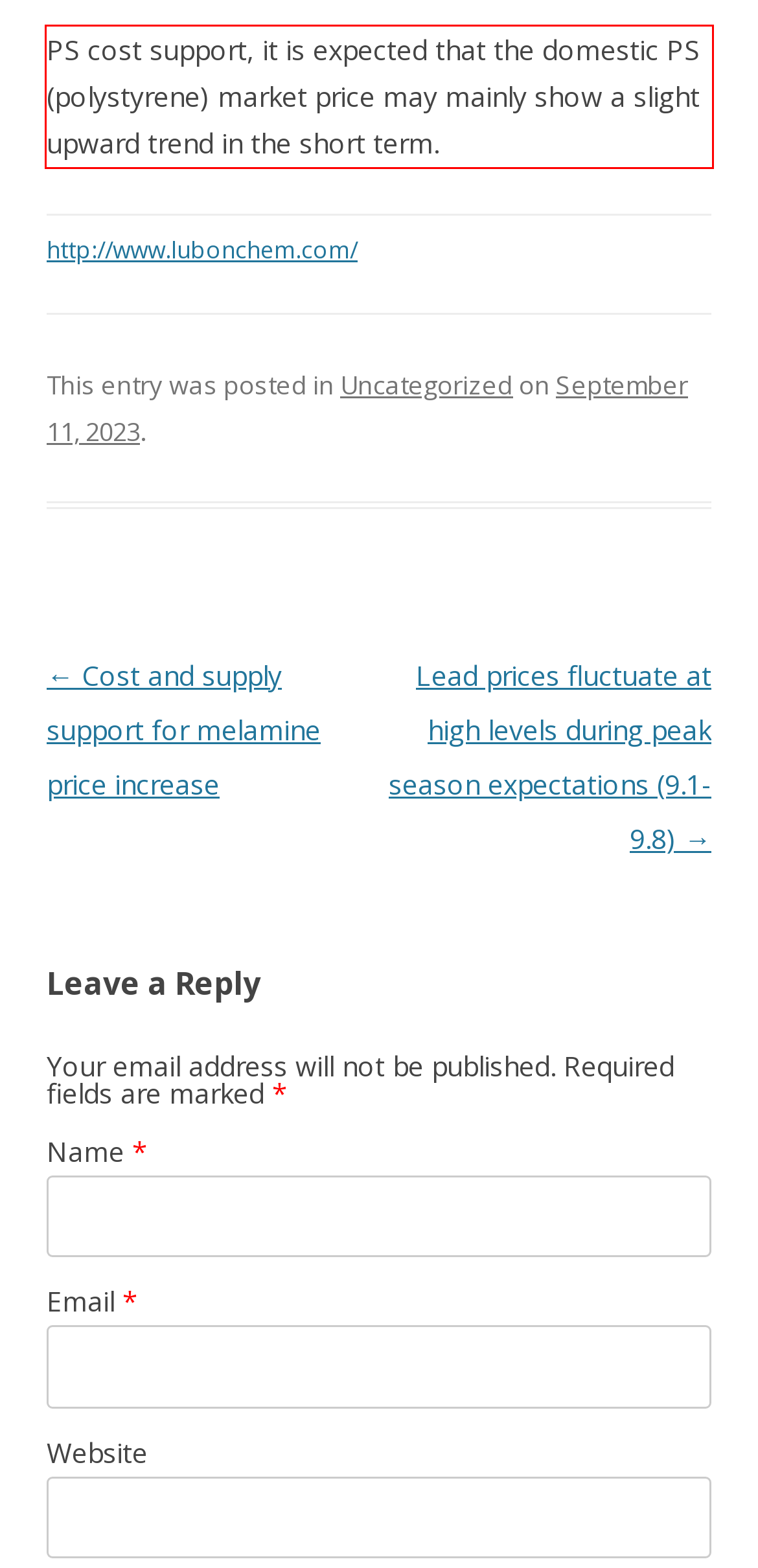From the given screenshot of a webpage, identify the red bounding box and extract the text content within it.

PS cost support, it is expected that the domestic PS (polystyrene) market price may mainly show a slight upward trend in the short term.